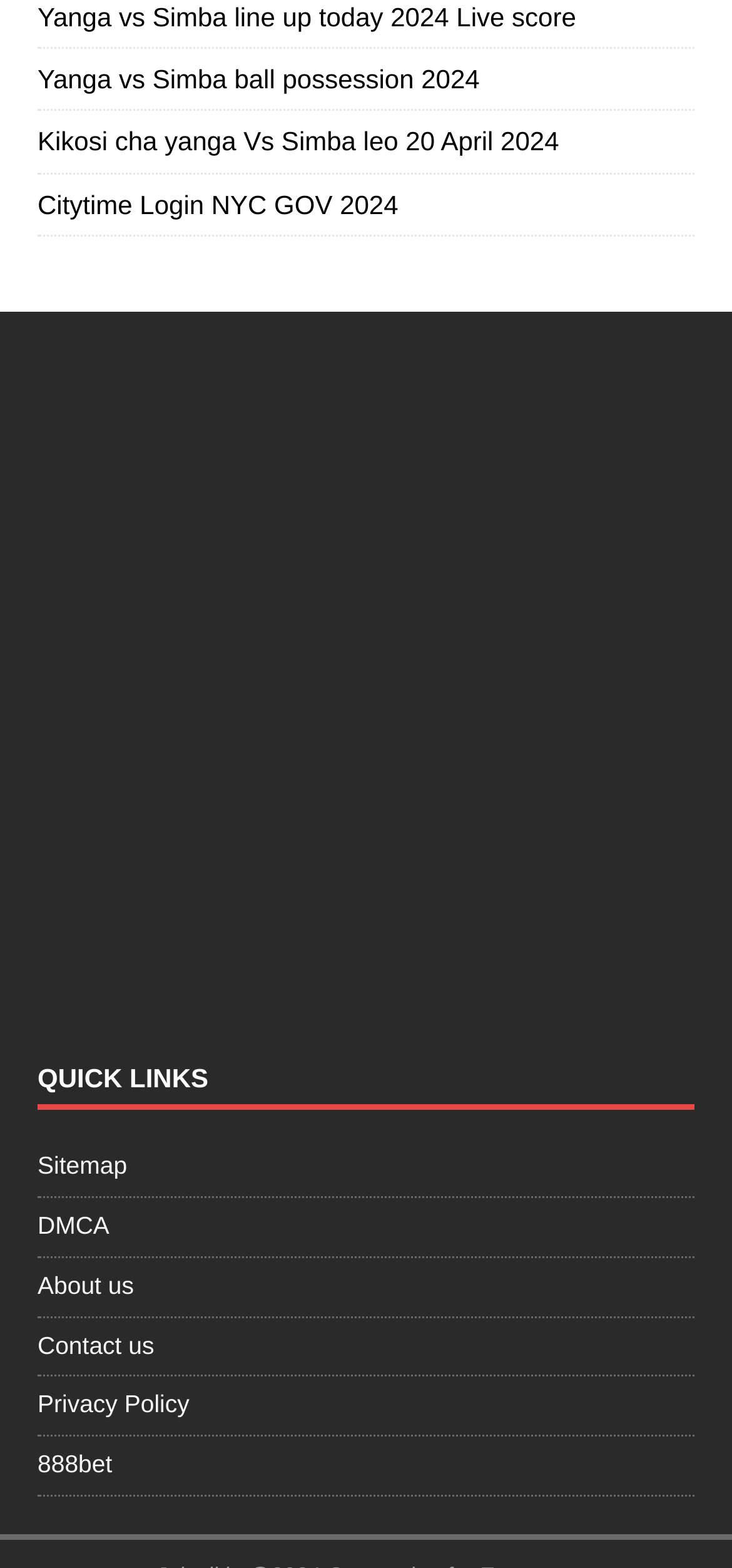Please find and report the bounding box coordinates of the element to click in order to perform the following action: "Open live chat jobwikis". The coordinates should be expressed as four float numbers between 0 and 1, in the format [left, top, right, bottom].

[0.051, 0.399, 0.821, 0.417]